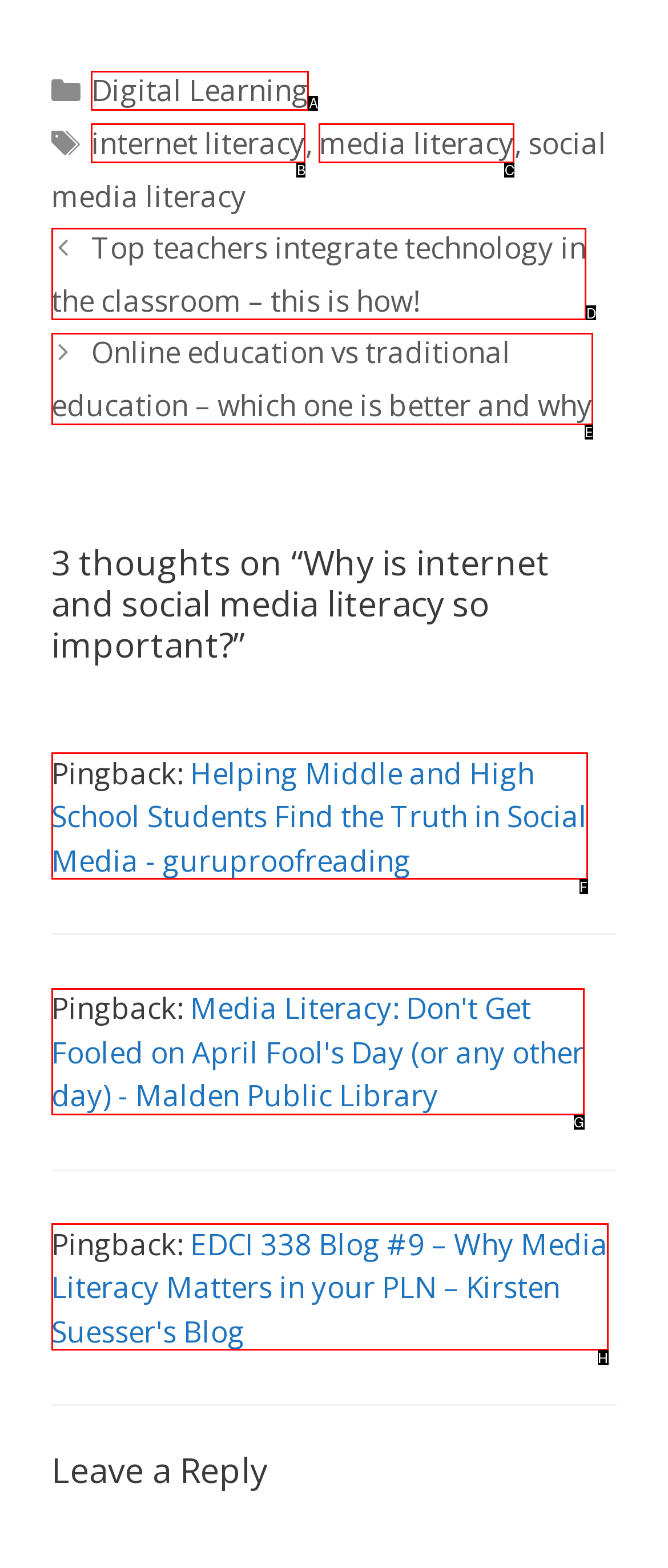Determine the option that aligns with this description: media literacy
Reply with the option's letter directly.

C